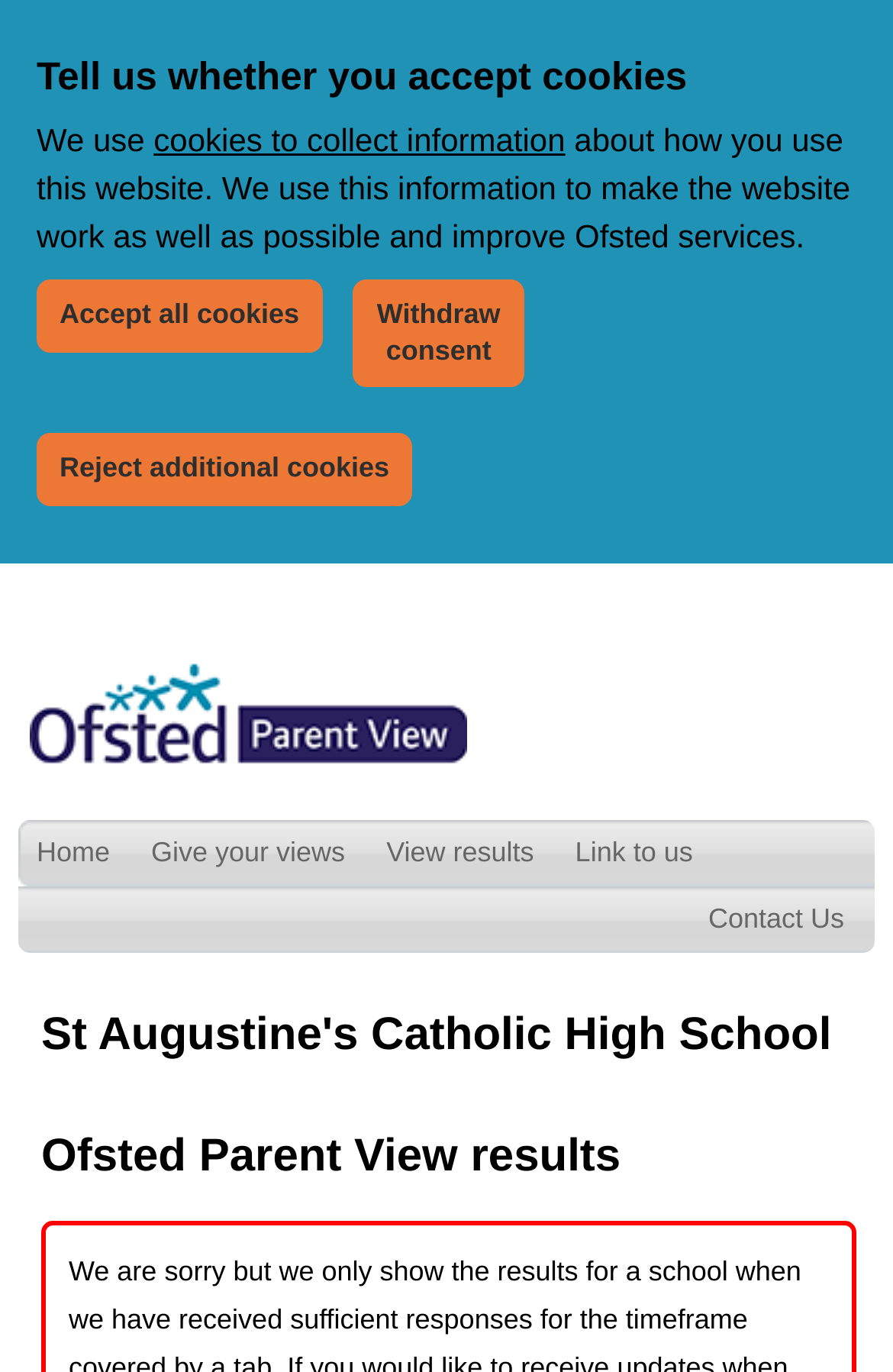Provide a brief response in the form of a single word or phrase:
What is the purpose of the Ofsted Parent View?

To give views and view results